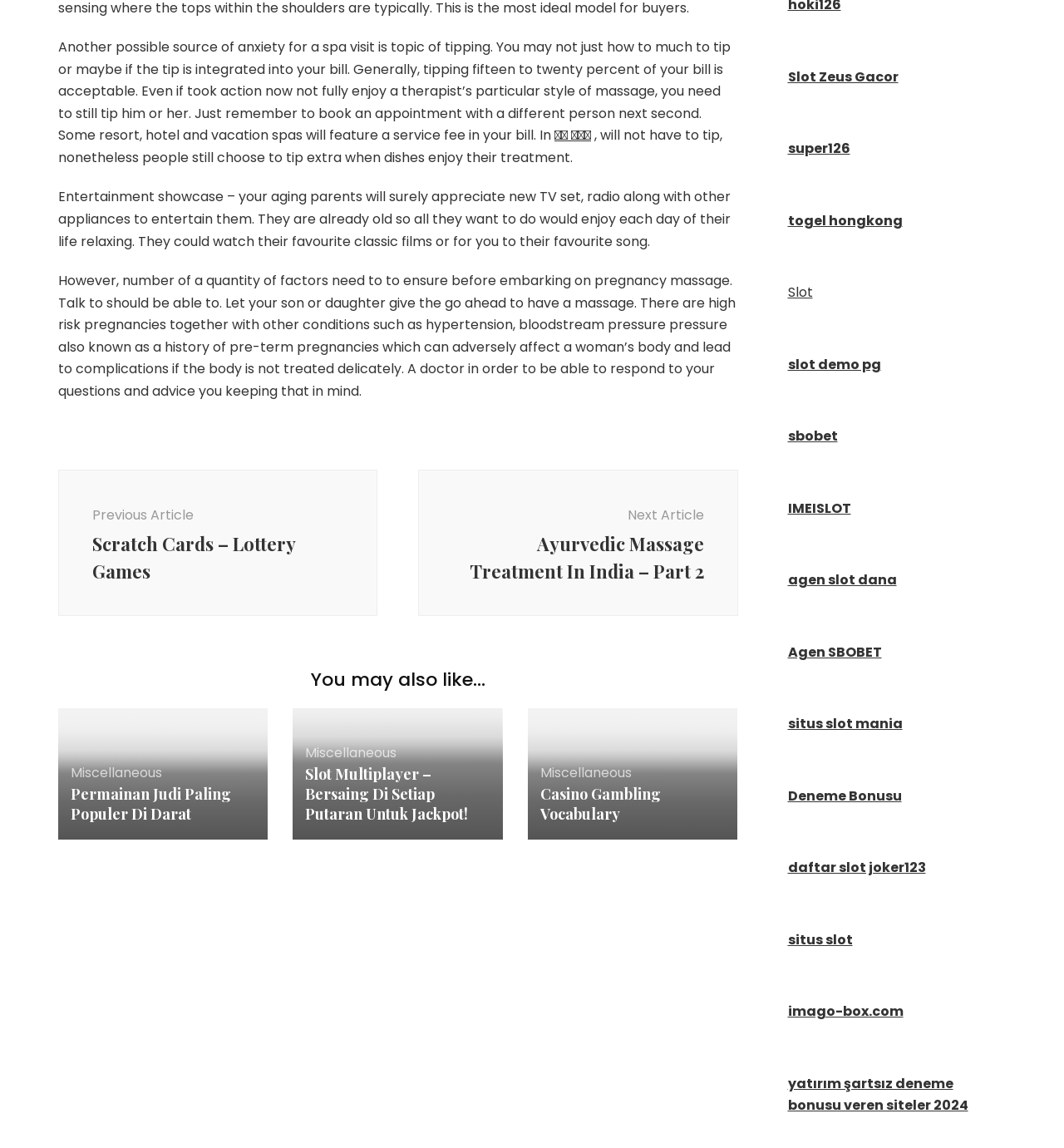Find and indicate the bounding box coordinates of the region you should select to follow the given instruction: "Click the link to read about Permainan Judi Paling Populer Di Darat".

[0.066, 0.683, 0.217, 0.718]